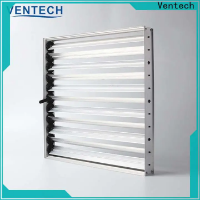Provide a comprehensive description of the image.

This image features a louvered wall panel manufactured by Ventech, showcasing its sleek design with adjustable slats. The panel is constructed from sturdy materials, ideal for enhancing airflow control in various settings, particularly in HVAC applications. The clear lines and modern aesthetic reflect Ventech's commitment to quality and functionality in air management solutions. The image emphasizes the panel's efficiency in regulating air passage, making it a valuable addition for those looking to optimize their ventilation systems.